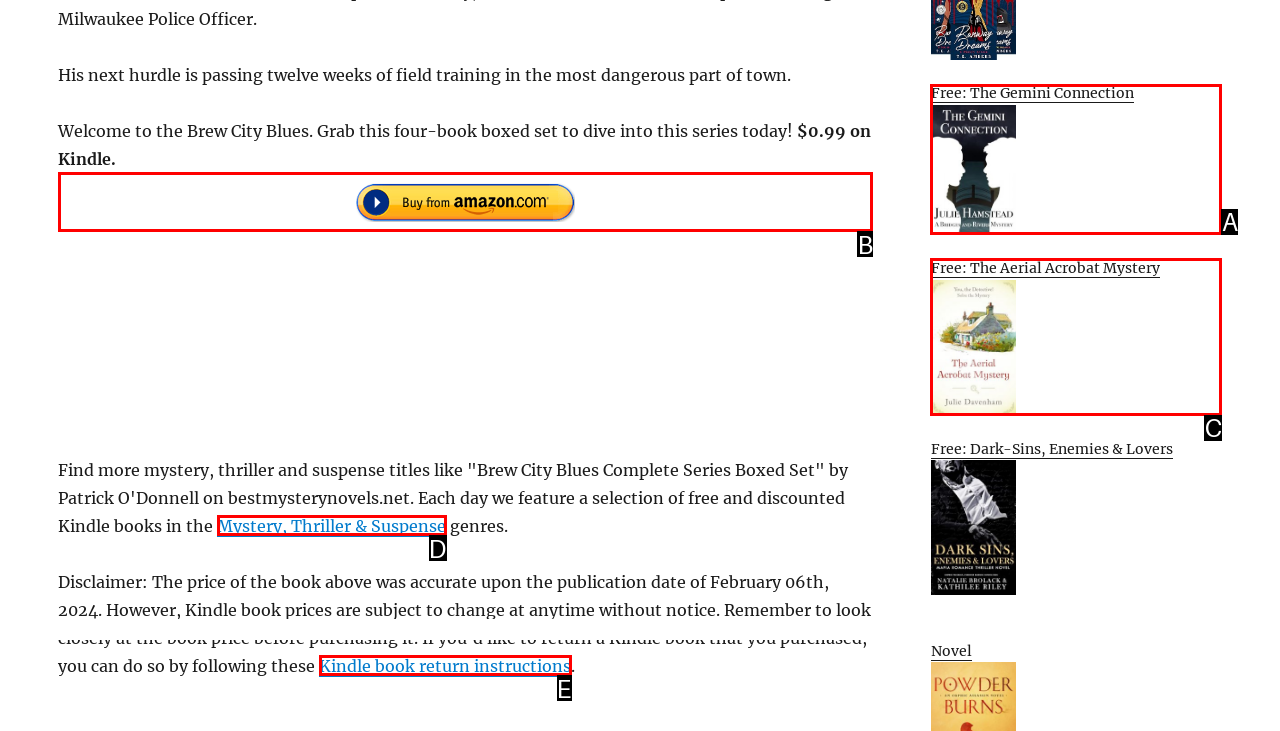Given the description: Free: The Gemini Connection, identify the HTML element that fits best. Respond with the letter of the correct option from the choices.

A